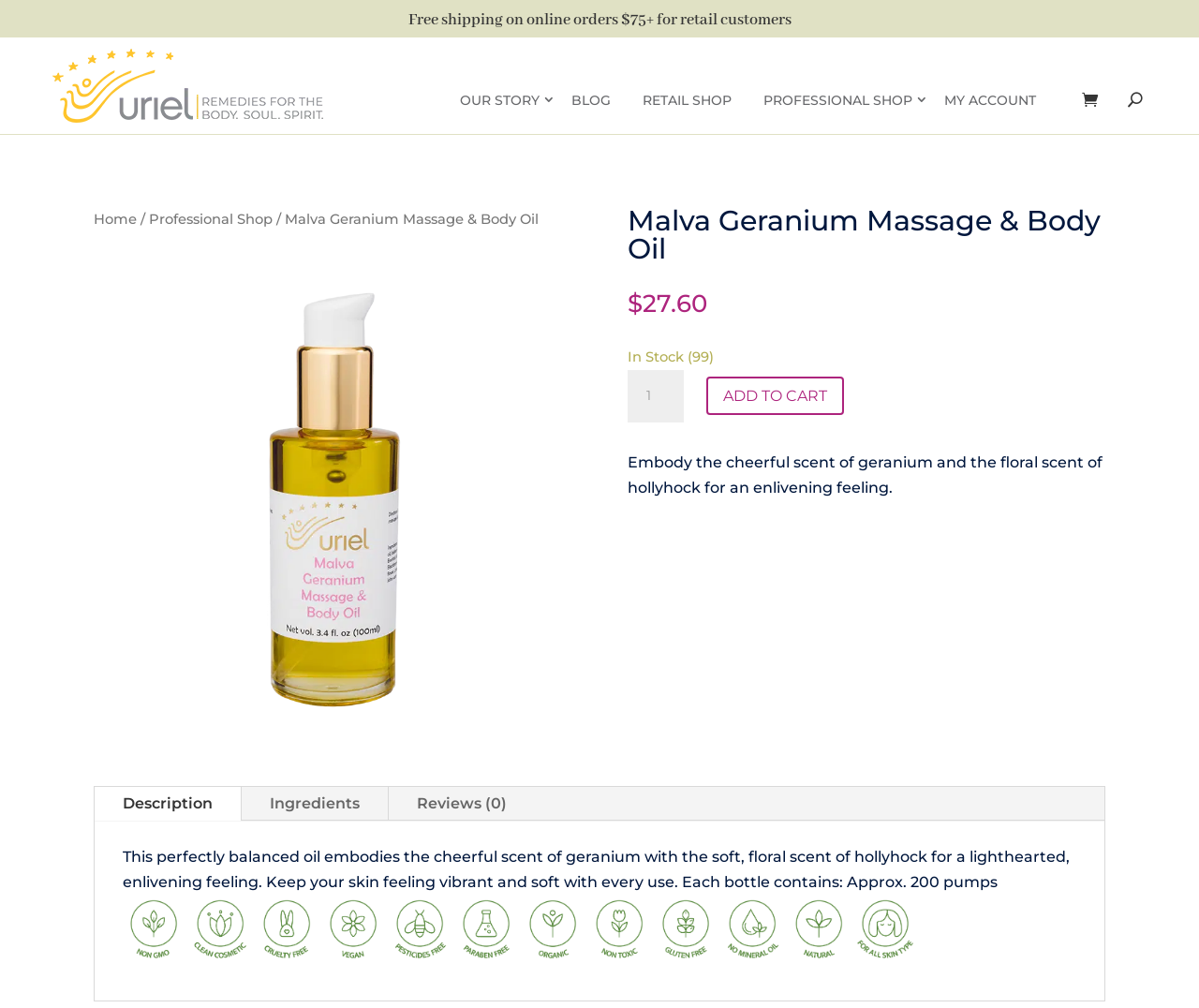Please determine the bounding box coordinates of the element's region to click in order to carry out the following instruction: "Read reviews". The coordinates should be four float numbers between 0 and 1, i.e., [left, top, right, bottom].

[0.324, 0.781, 0.446, 0.814]